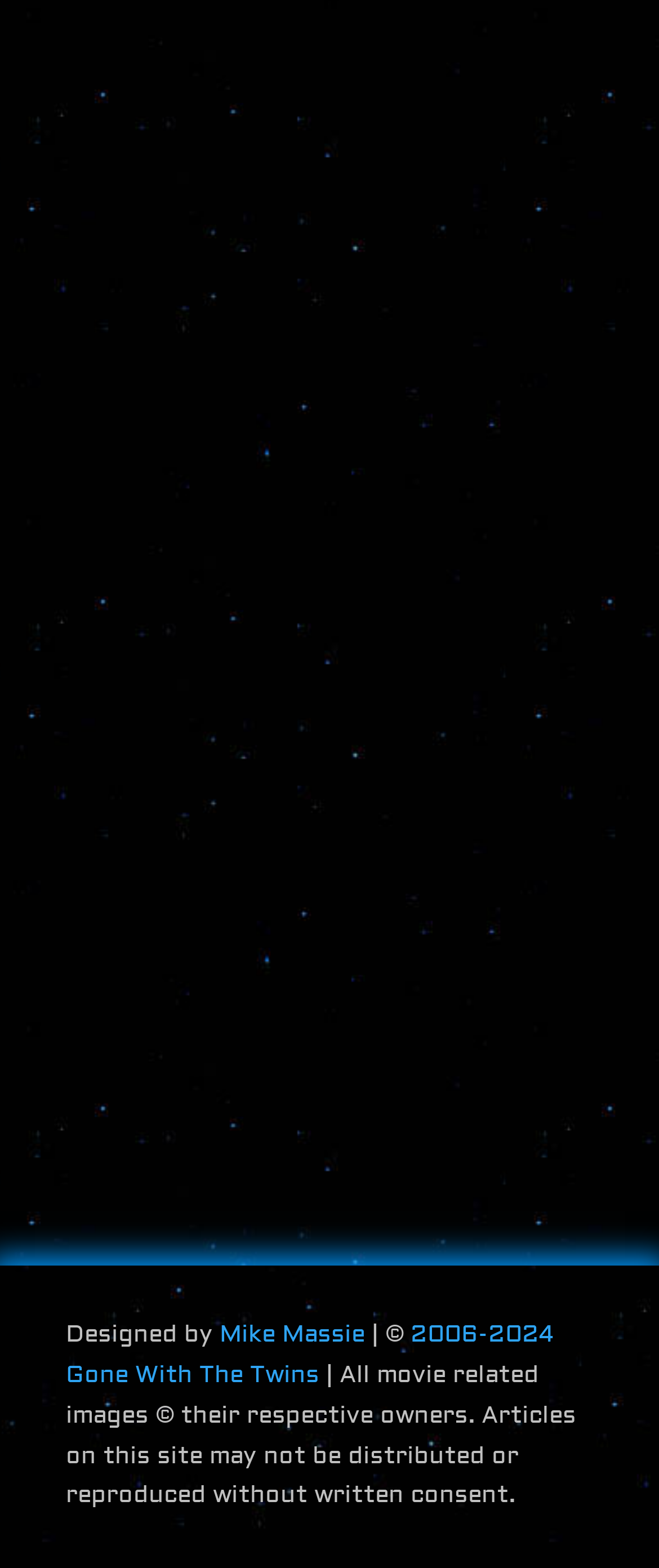Find the bounding box coordinates of the clickable area that will achieve the following instruction: "Explore Peter Weller's movies".

[0.418, 0.451, 0.646, 0.471]